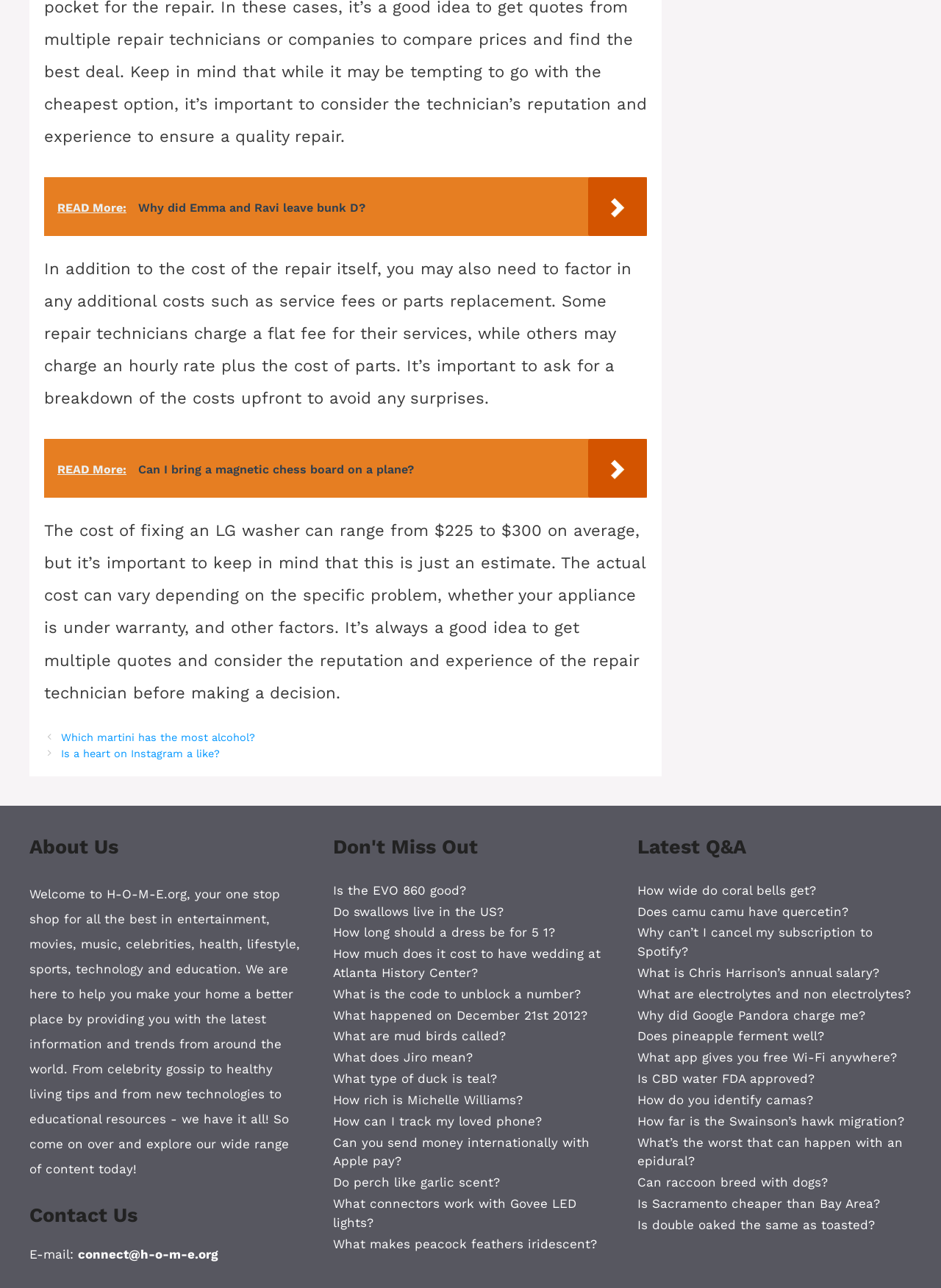Please specify the bounding box coordinates of the region to click in order to perform the following instruction: "Click on 'Contact Us'".

[0.031, 0.934, 0.323, 0.953]